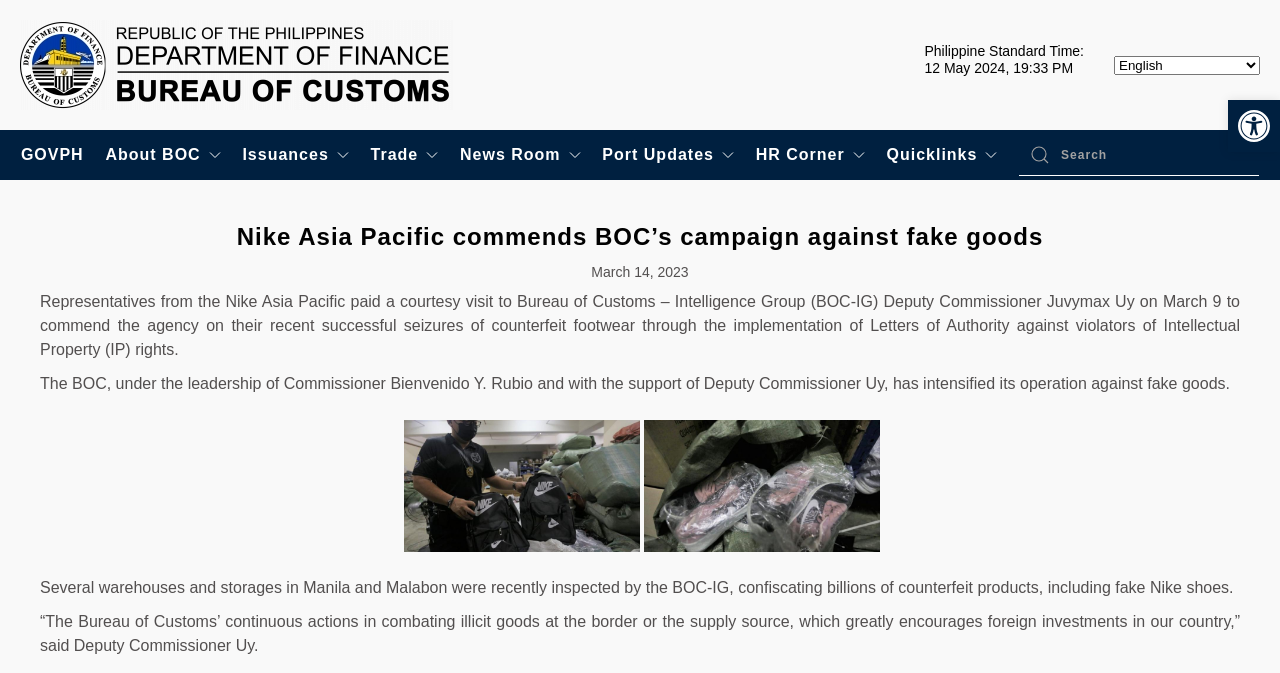Locate the bounding box coordinates of the clickable part needed for the task: "View news room".

[0.359, 0.193, 0.454, 0.267]